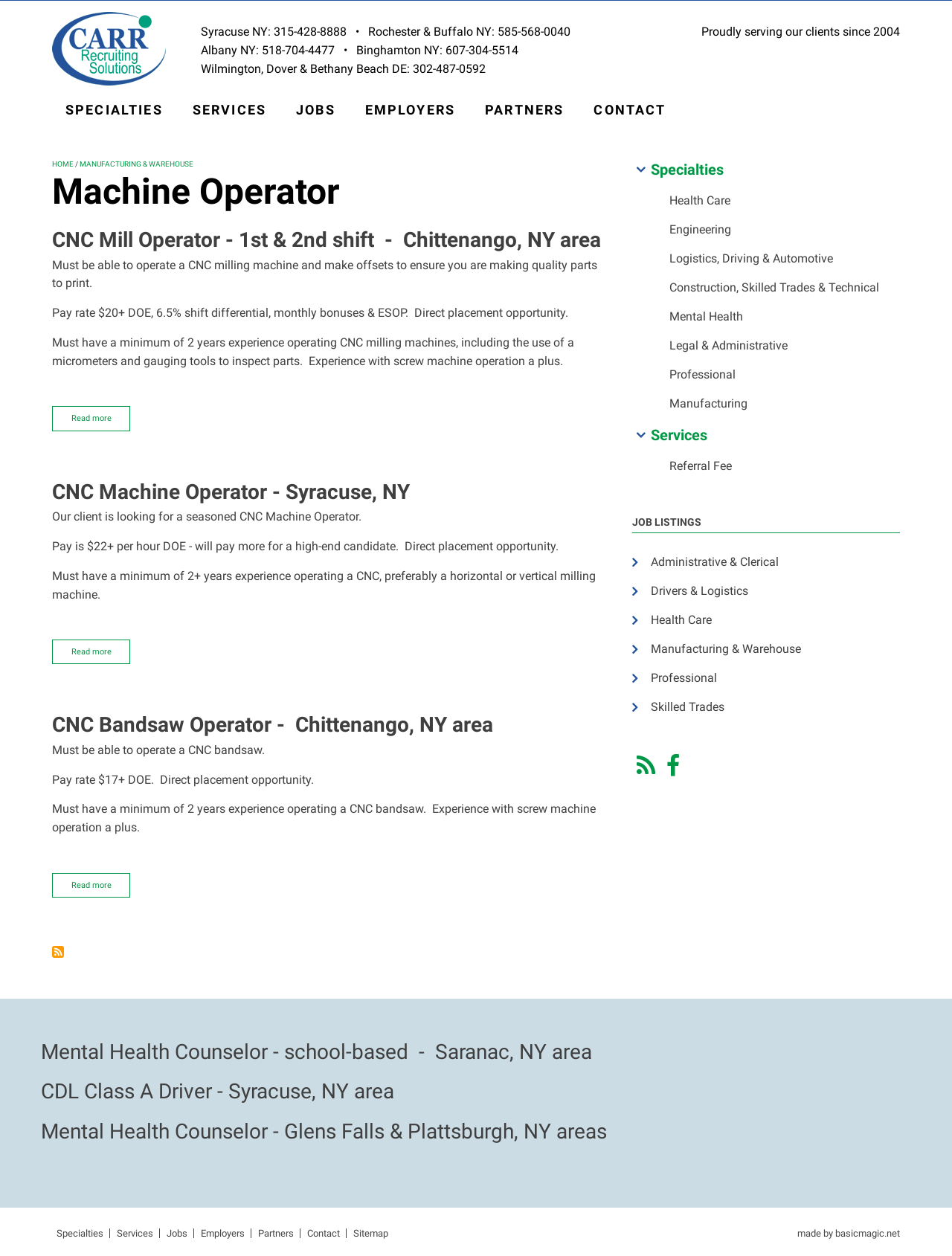Please specify the coordinates of the bounding box for the element that should be clicked to carry out this instruction: "Enter your message in the text box". The coordinates must be four float numbers between 0 and 1, formatted as [left, top, right, bottom].

None